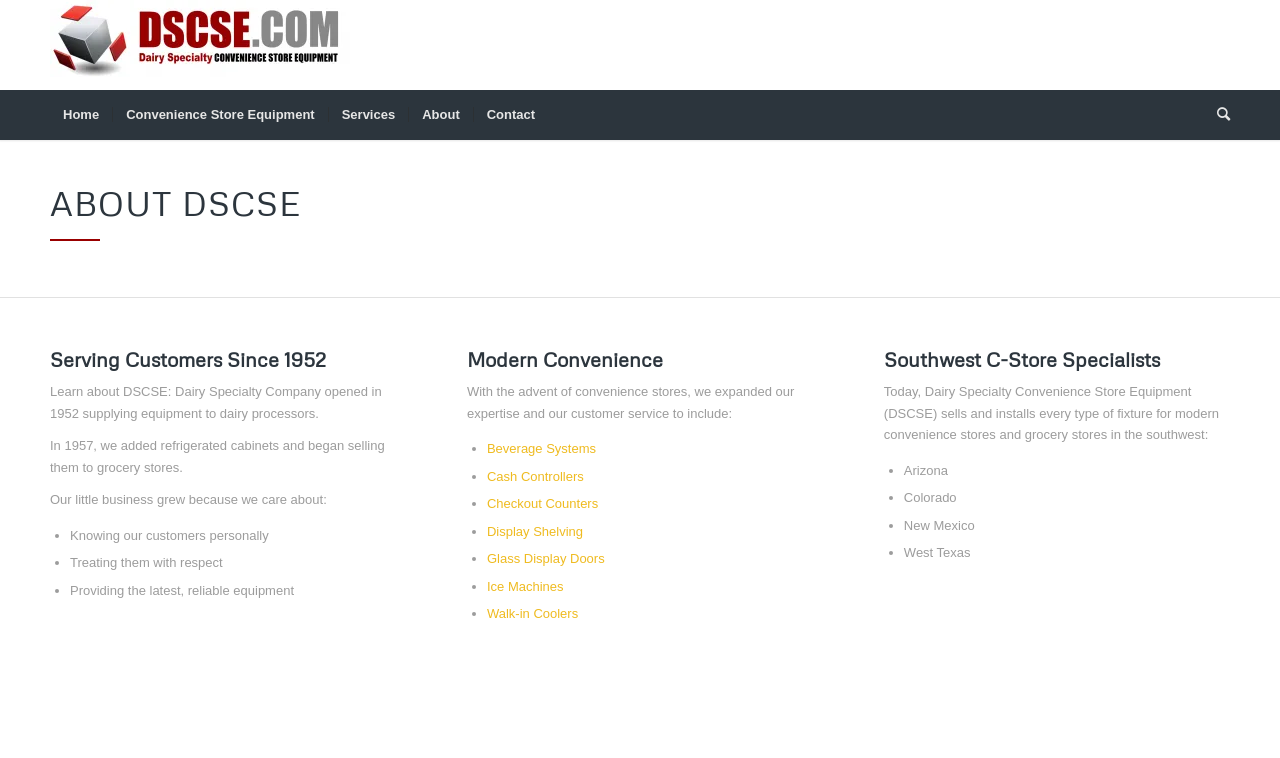Produce a meticulous description of the webpage.

The webpage is about DSCSE, a full-service convenience store equipment supplier in the southwest. At the top, there is a logo and a navigation menu with six items: Home, Convenience Store Equipment, Services, About, Contact, and Search. 

Below the navigation menu, there is a main section with three headings: ABOUT DSCSE, Serving Customers Since 1952, and Modern Convenience. The first heading is followed by a brief introduction to DSCSE, which has been in business since 1952, initially supplying equipment to dairy processors and later expanding to refrigerated cabinets for grocery stores. 

The introduction is followed by a list of values that the company cares about, including knowing customers personally, treating them with respect, and providing reliable equipment. 

The second heading, Serving Customers Since 1952, is followed by a brief history of the company's growth and expansion into convenience stores. 

The third heading, Modern Convenience, lists the types of equipment and services that DSCSE provides to convenience stores, including beverage systems, cash controllers, checkout counters, display shelving, glass display doors, ice machines, and walk-in coolers. 

Further down the page, there is another heading, Southwest C-Store Specialists, which describes DSCSE as a specialist in convenience store equipment in the southwest region, covering Arizona, Colorado, New Mexico, and West Texas.